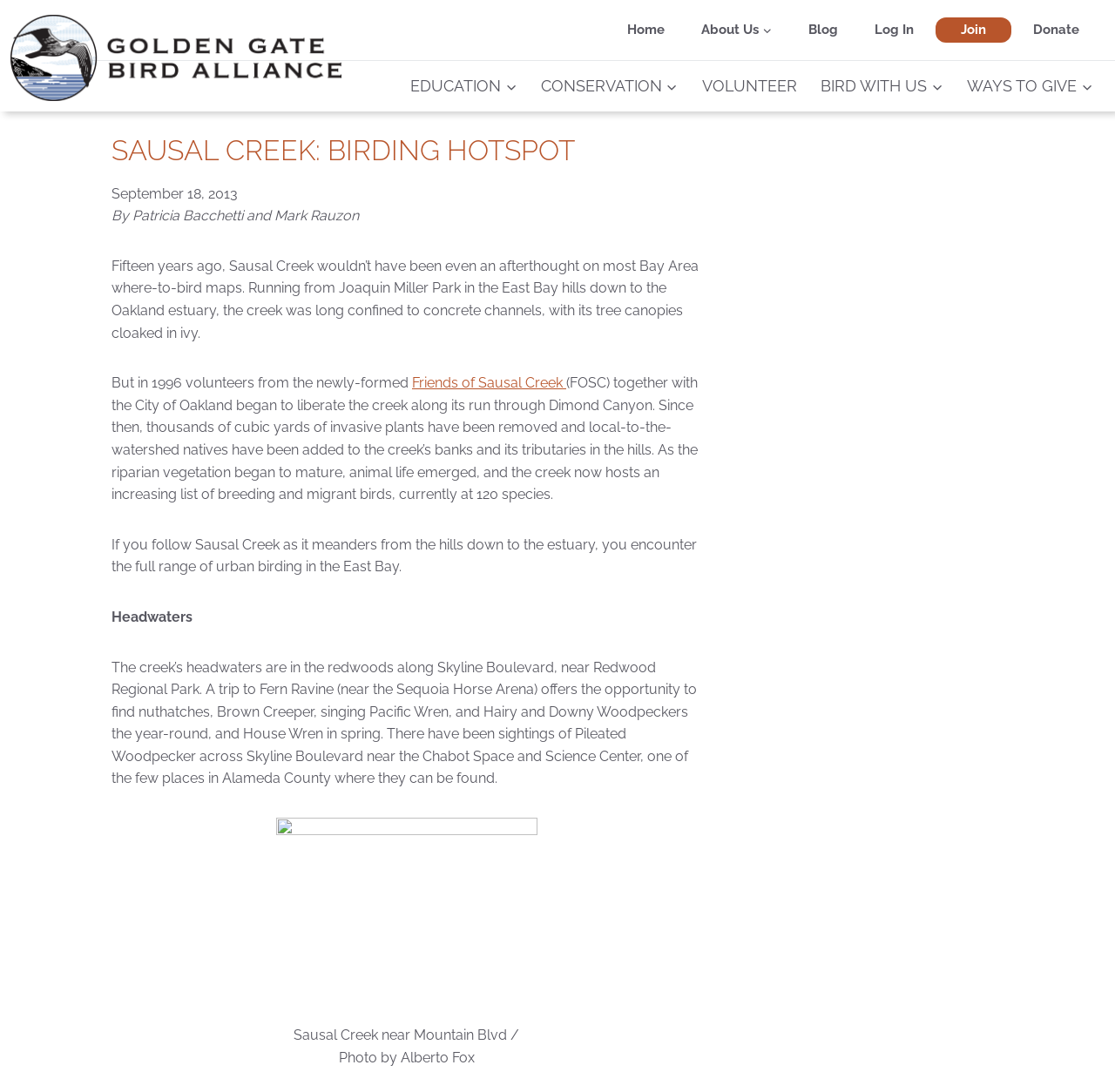Can you specify the bounding box coordinates of the area that needs to be clicked to fulfill the following instruction: "Click the 'Home' link"?

[0.546, 0.019, 0.612, 0.036]